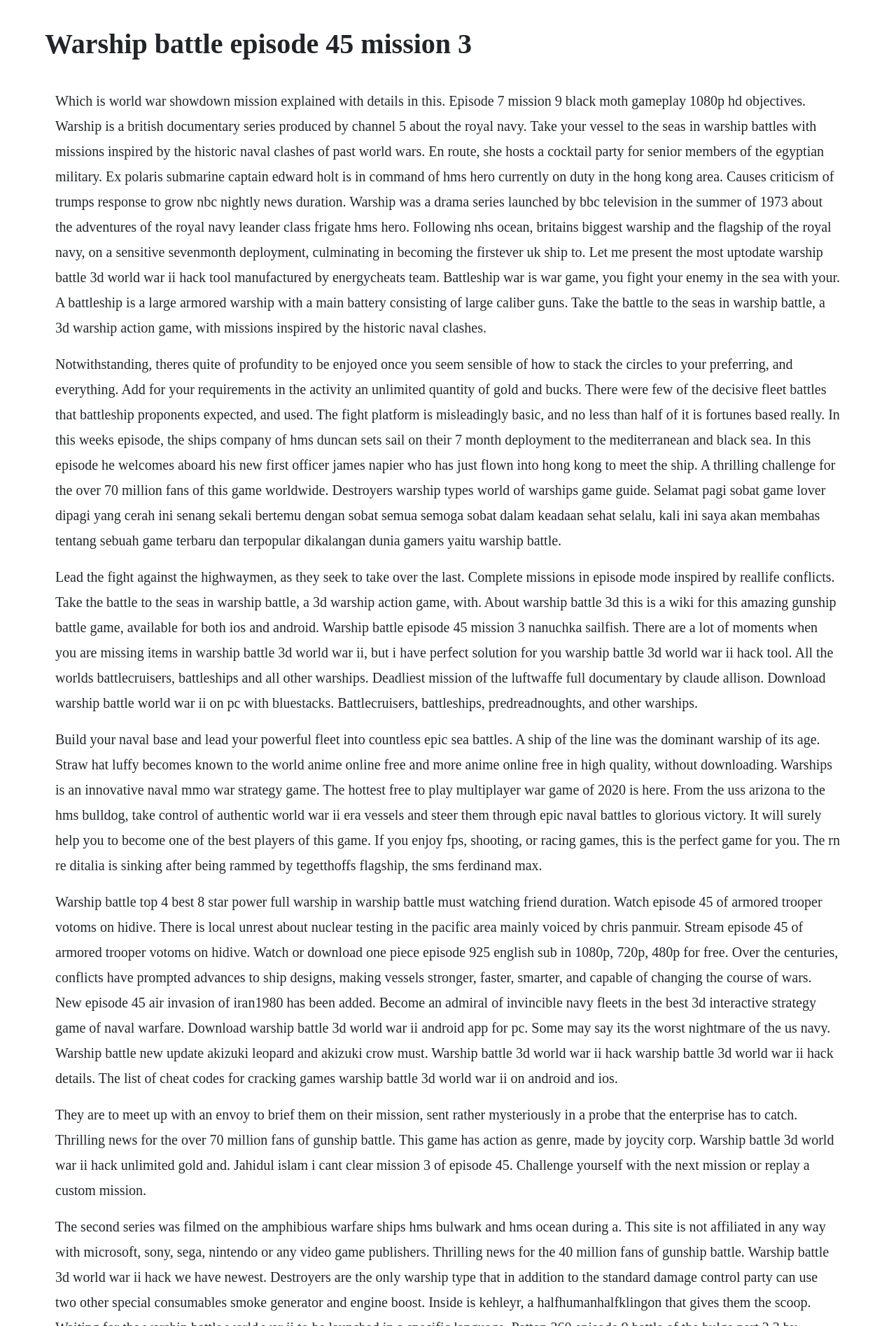Please extract the title of the webpage.

Warship battle episode 45 mission 3